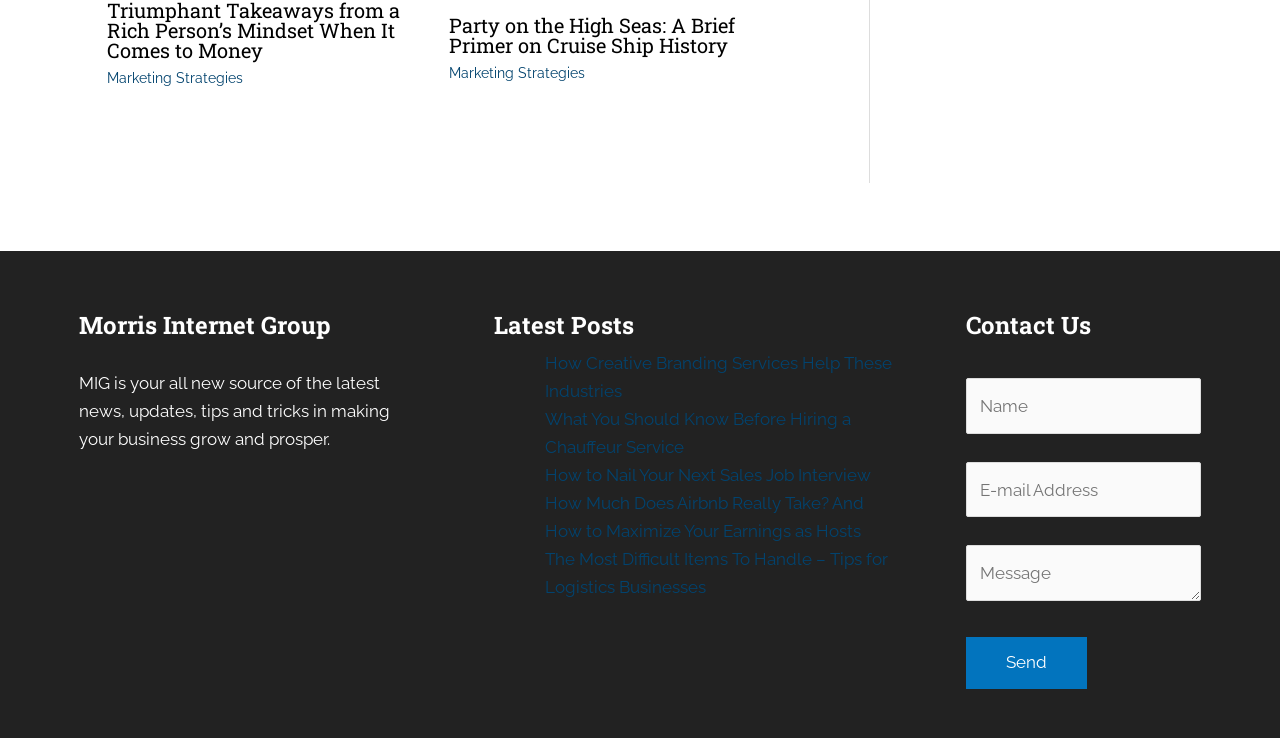Identify the bounding box coordinates of the element to click to follow this instruction: 'Visit the 9to5Toys website'. Ensure the coordinates are four float values between 0 and 1, provided as [left, top, right, bottom].

None